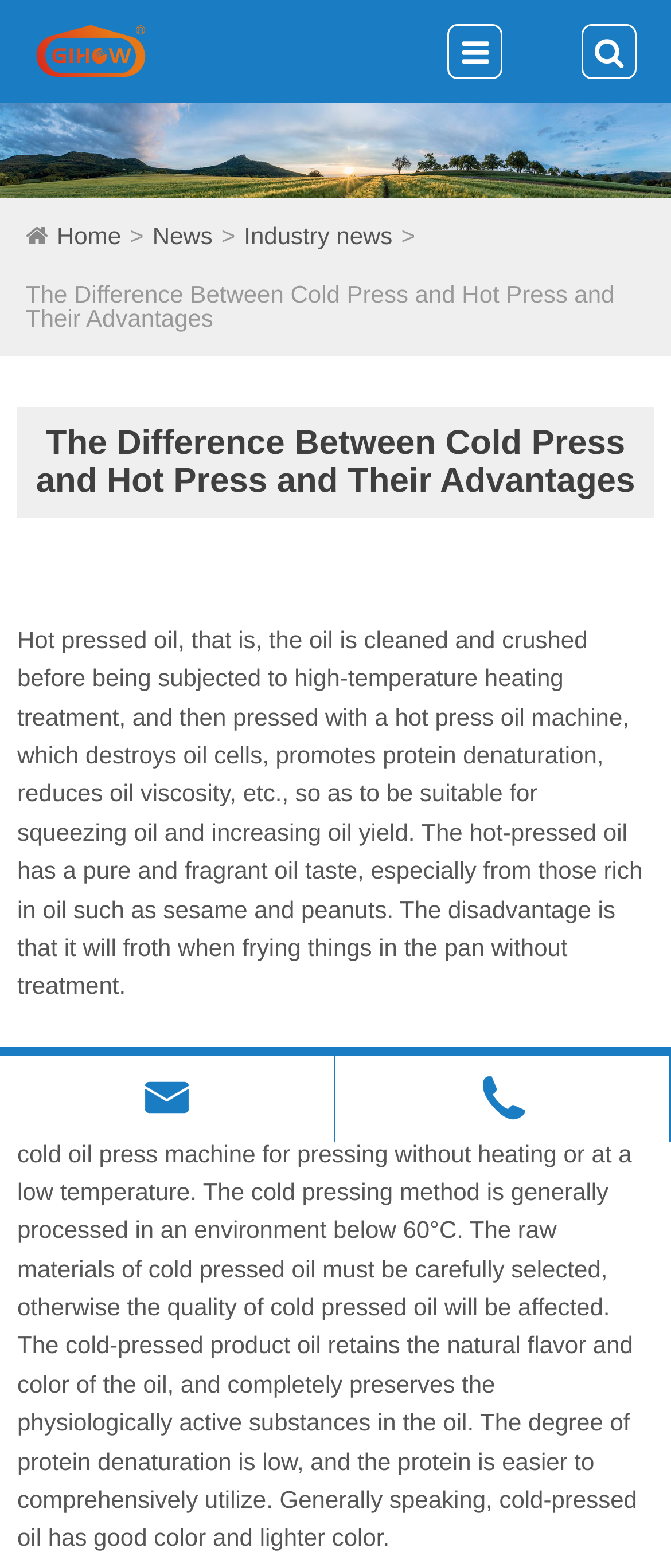Determine which piece of text is the heading of the webpage and provide it.

The Difference Between Cold Press and Hot Press and Their Advantages